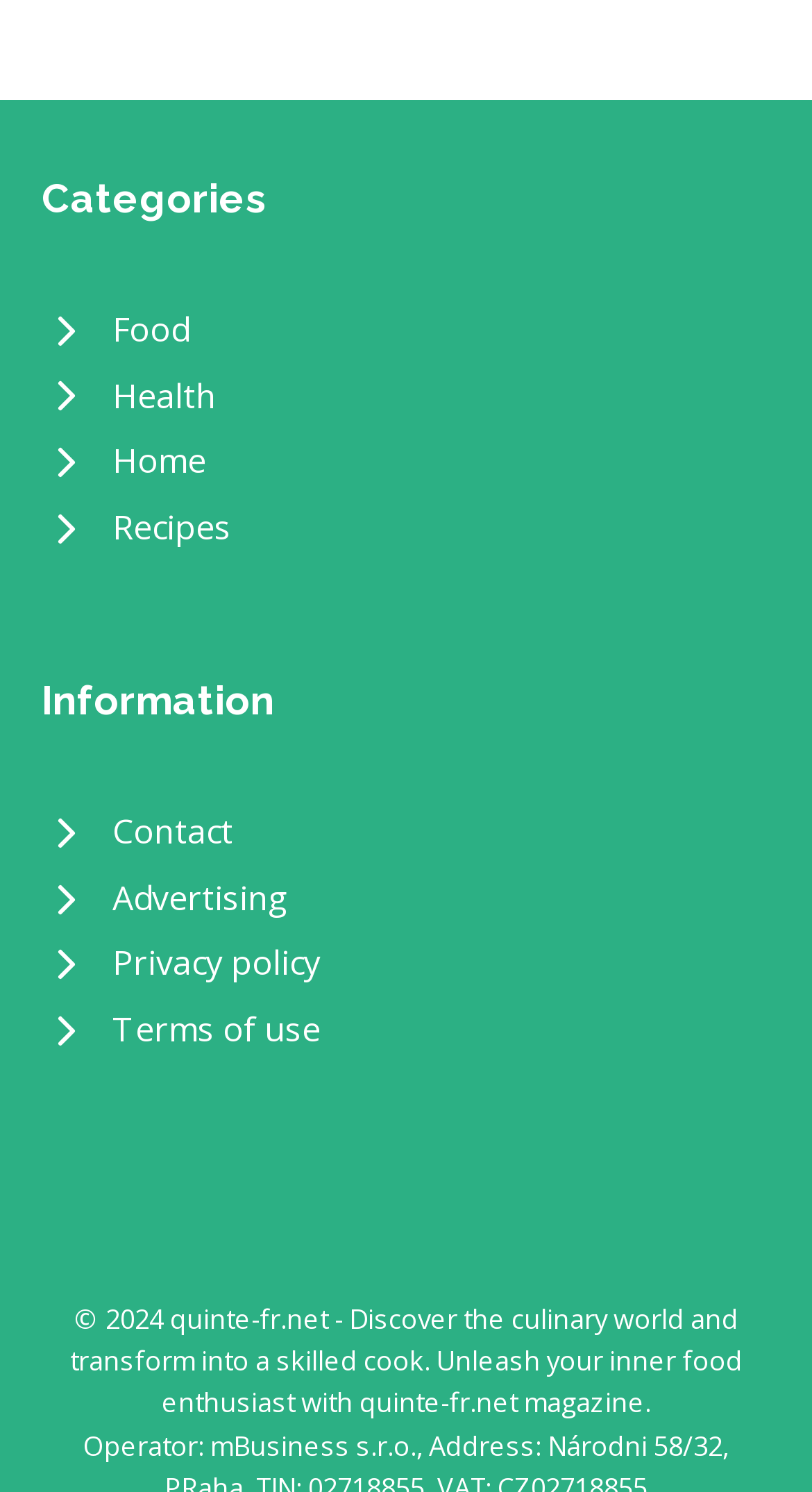Can you pinpoint the bounding box coordinates for the clickable element required for this instruction: "Contact us"? The coordinates should be four float numbers between 0 and 1, i.e., [left, top, right, bottom].

[0.051, 0.536, 0.949, 0.58]